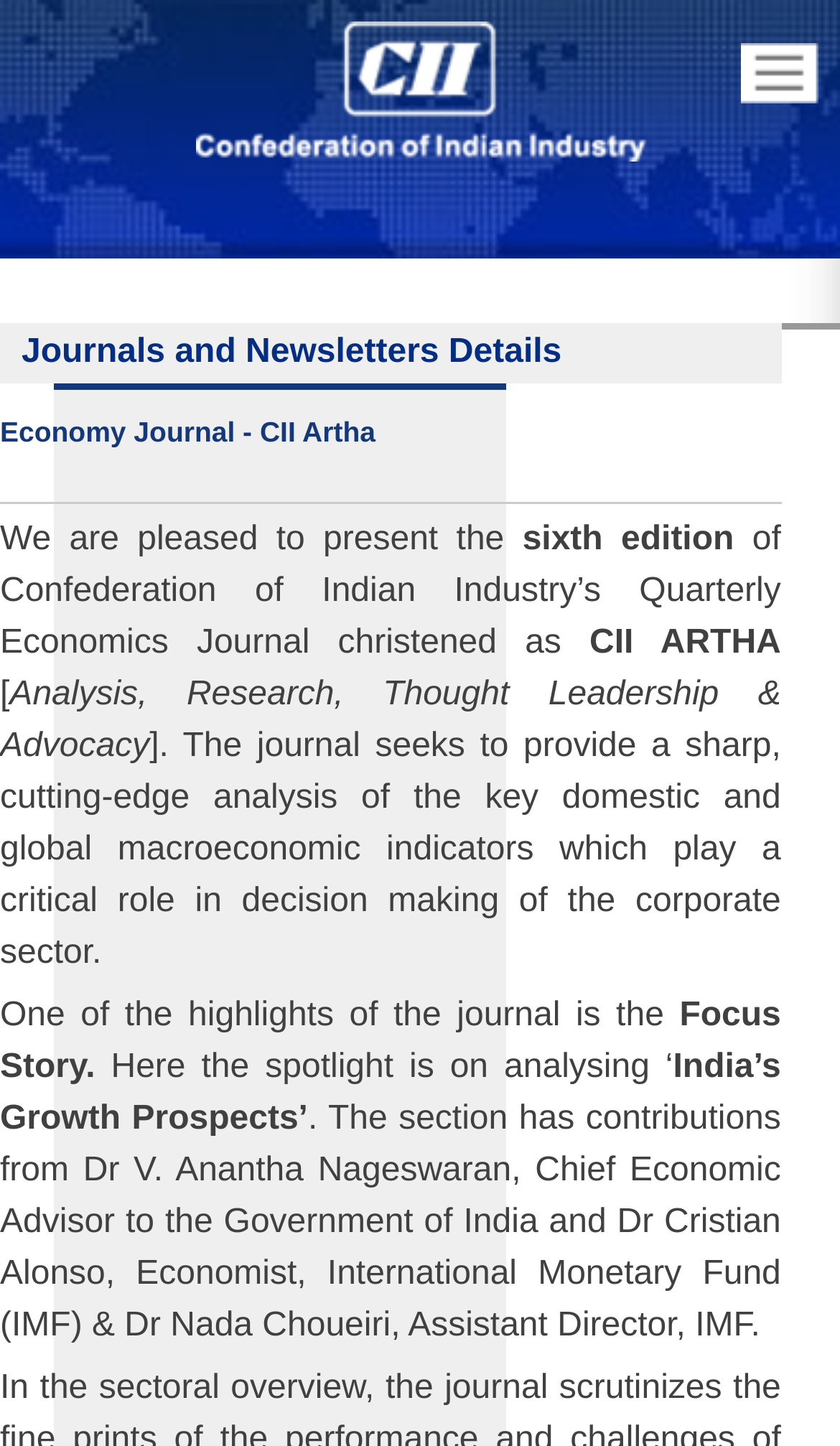Provide a short answer using a single word or phrase for the following question: 
Who are the contributors to the Focus Story section?

Dr V. Anantha Nageswaran, Dr Cristian Alonso, Dr Nada Choueiri